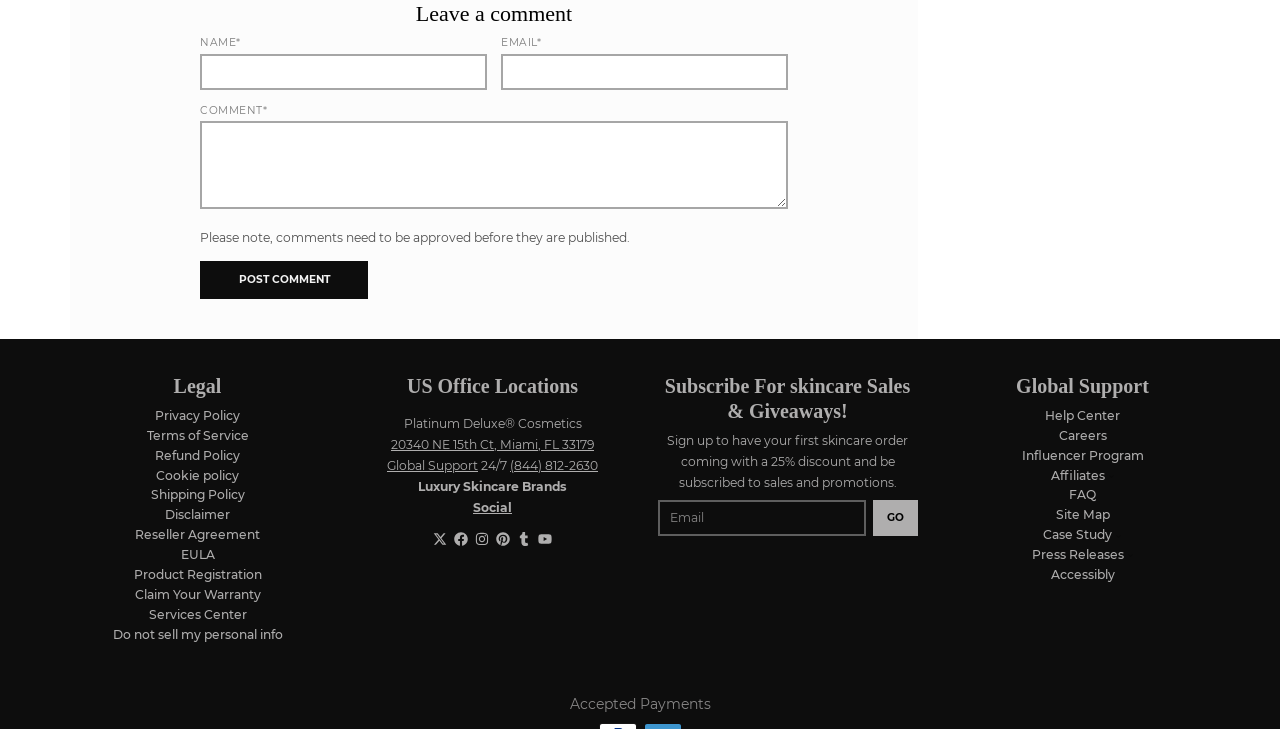Based on the image, provide a detailed and complete answer to the question: 
What is the purpose of the comment section?

The comment section is indicated by the StaticText element 'COMMENT*' with bounding box coordinates [0.156, 0.142, 0.209, 0.16] and a corresponding textbox element with bounding box coordinates [0.156, 0.166, 0.616, 0.287]. The purpose of this section is to allow users to leave a comment, as indicated by the StaticText element 'Please note, comments need to be approved before they are published.' with bounding box coordinates [0.156, 0.316, 0.492, 0.337].